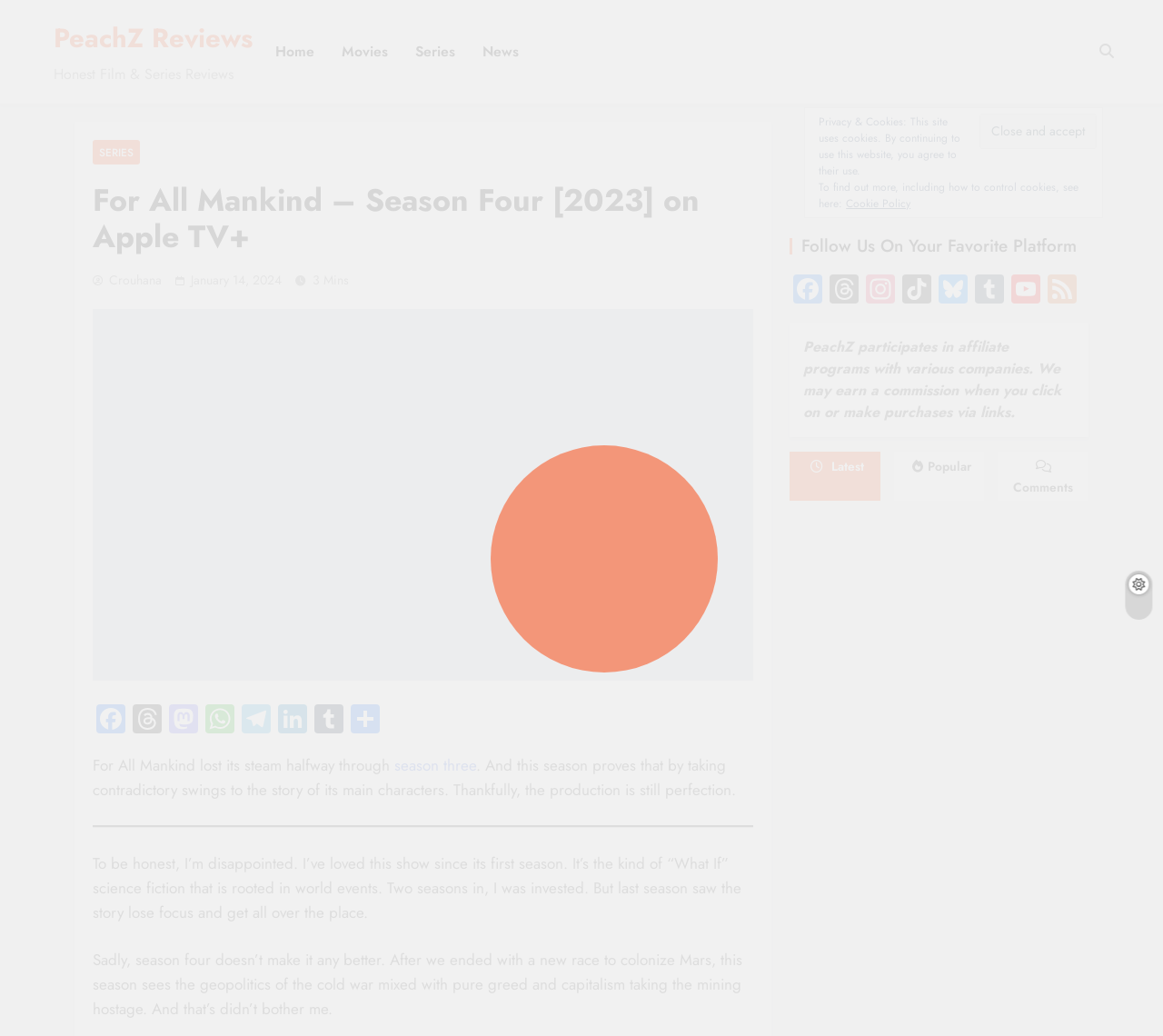Summarize the webpage with intricate details.

This webpage is a review of the TV series "For All Mankind" Season Four on Apple TV+. At the top, there is a navigation bar with links to "Home", "Movies", "Series", and "News". On the right side of the navigation bar, there is a search icon. Below the navigation bar, there is a header section with the title "For All Mankind - Season Four [2023] on Apple TV+" and a link to the series. 

To the right of the title, there is an image of the series. Below the title, there are links to "SERIES", the author's name "Crouhana", and the publication date "January 14, 2024". Next to the publication date, there is a text indicating the reading time "3 Mins". 

The main content of the webpage is a review of the series, which is divided into several paragraphs. The review starts by expressing disappointment with the series, stating that it has lost its steam and taken contradictory swings to the story of its main characters. The reviewer mentions that they have loved the show since its first season but were disappointed with the last season and this season as well.

Below the review, there are social media links to share the article on various platforms. There is also a separator line, followed by a section with links to "Facebook", "Threads", "Mastodon", "WhatsApp", "Telegram", "LinkedIn", and "Tumblr". 

At the bottom of the webpage, there is a section with a heading "Follow Us On Your Favorite Platform" and links to various social media platforms. There is also a section with affiliate program information and a section with links to "Latest", "Popular", and "Comments". 

Finally, there are three article sections, each with an image, a link to the article, and a publication date. The articles are about "Star Trek: Discovery – Season 5 [2024] On Paramount Plus", "Loot – Season Two [2024] – Maya Rudolph, Michaela Jaé (MJ) Rodriguez, Joel Kim Booster On Apple TV+", and "Road House [2024] – Jake Gyllenhaal, Daniela Melchior, Conor McGregor".